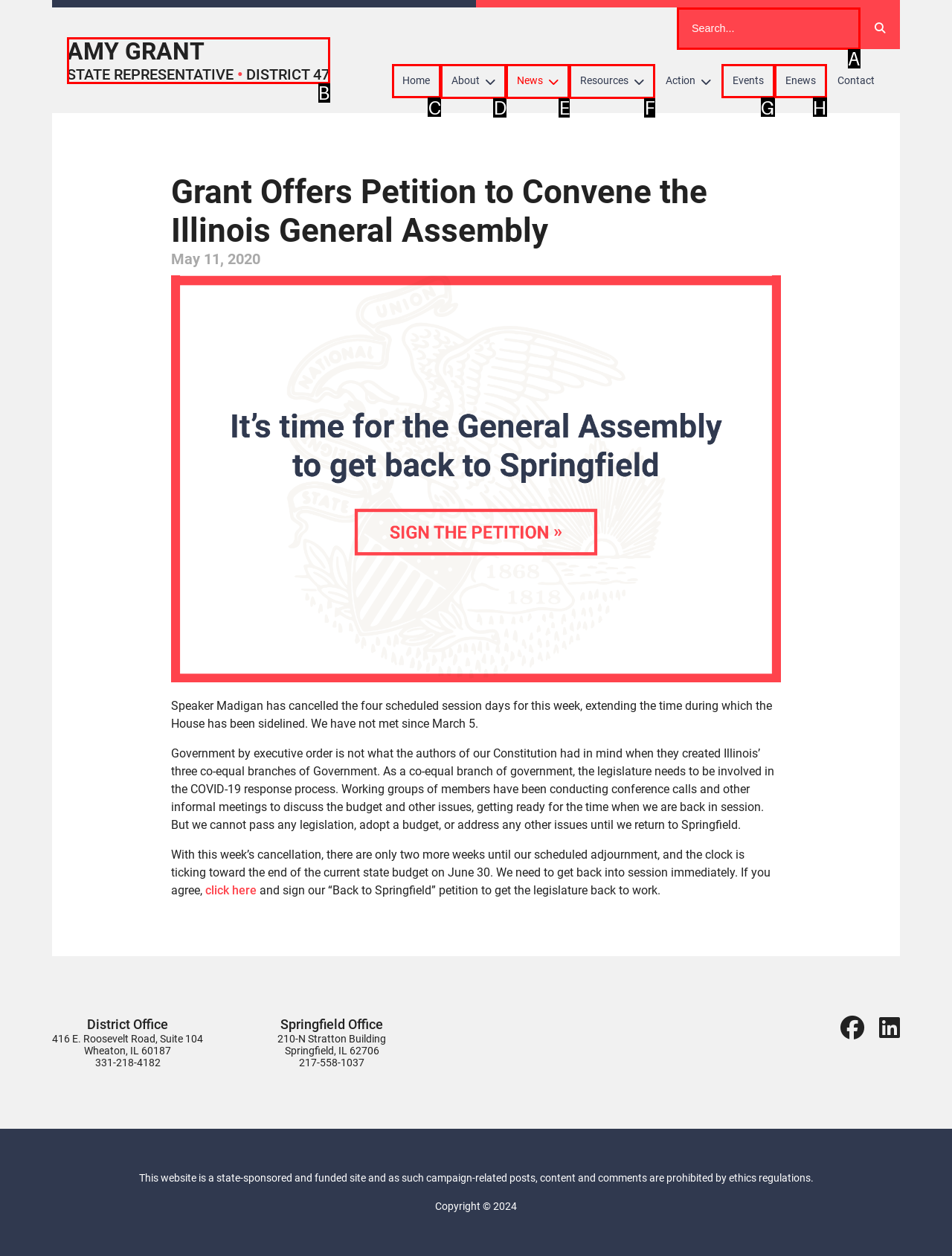Based on the element description: name="s" placeholder="Search...", choose the best matching option. Provide the letter of the option directly.

A